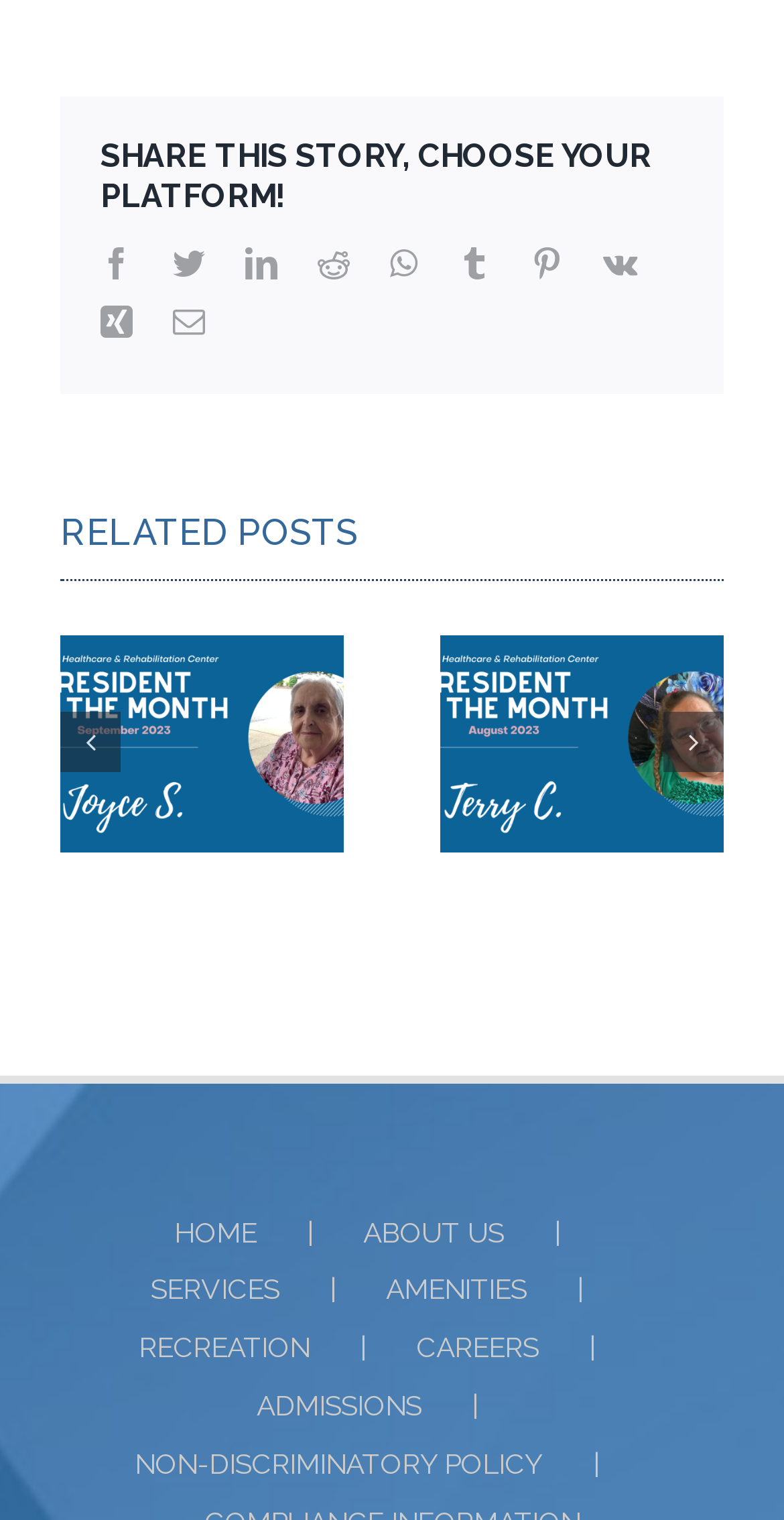Could you highlight the region that needs to be clicked to execute the instruction: "View related post Meet Your August Resident of the Month"?

[0.271, 0.465, 0.364, 0.513]